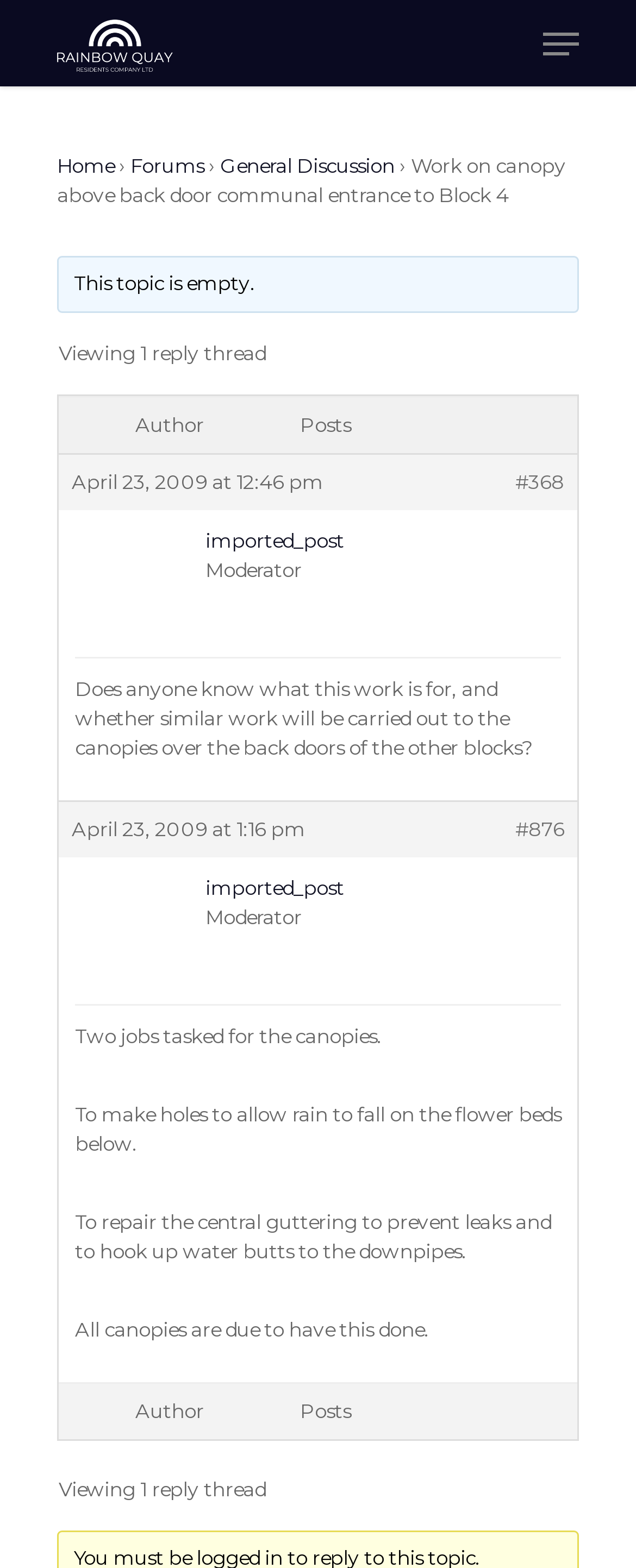Locate the bounding box coordinates of the region to be clicked to comply with the following instruction: "Go to the 'Home' page". The coordinates must be four float numbers between 0 and 1, in the form [left, top, right, bottom].

[0.09, 0.098, 0.179, 0.113]